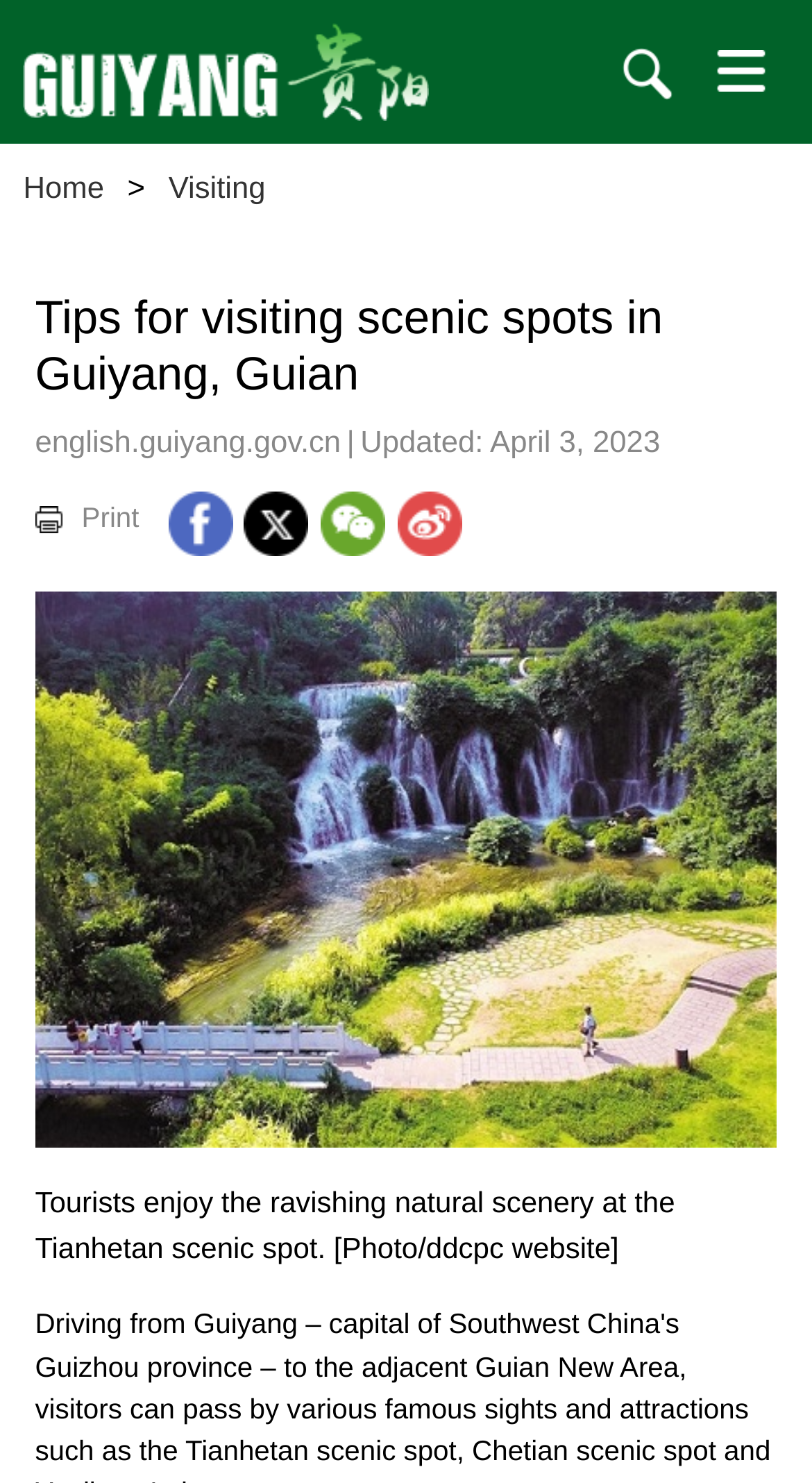From the image, can you give a detailed response to the question below:
How many navigation links are at the top of the webpage?

I found the answer by looking at the link elements at the top of the webpage. There are four link elements with the texts 'nav', 'search', 'Home', and 'Visiting' which are located at the top of the webpage with bounding box coordinates [0.825, 0.0, 1.0, 0.096], [0.71, 0.002, 0.885, 0.098], [0.029, 0.116, 0.128, 0.138], and [0.207, 0.116, 0.327, 0.138] respectively. I counted these four link elements as navigation links.